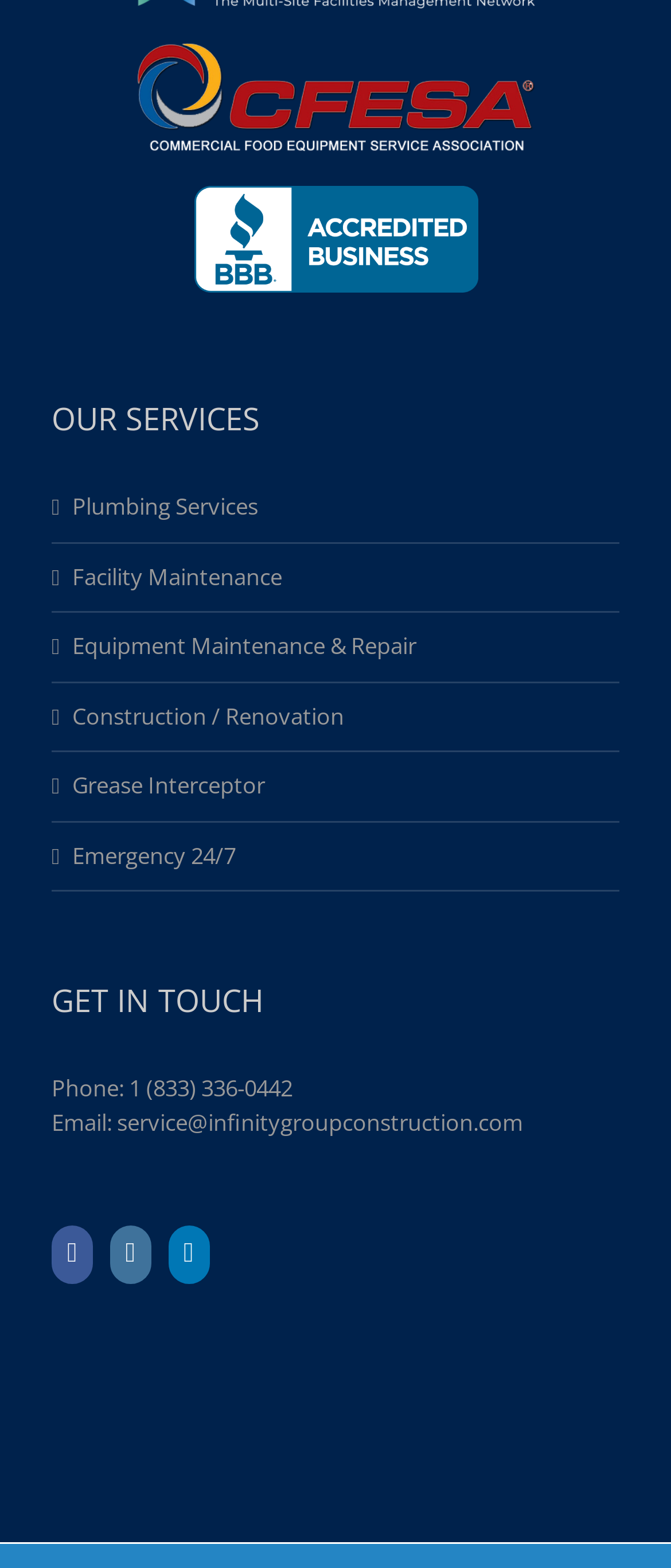Please identify the bounding box coordinates of the region to click in order to complete the task: "Send an email". The coordinates must be four float numbers between 0 and 1, specified as [left, top, right, bottom].

[0.174, 0.706, 0.779, 0.725]